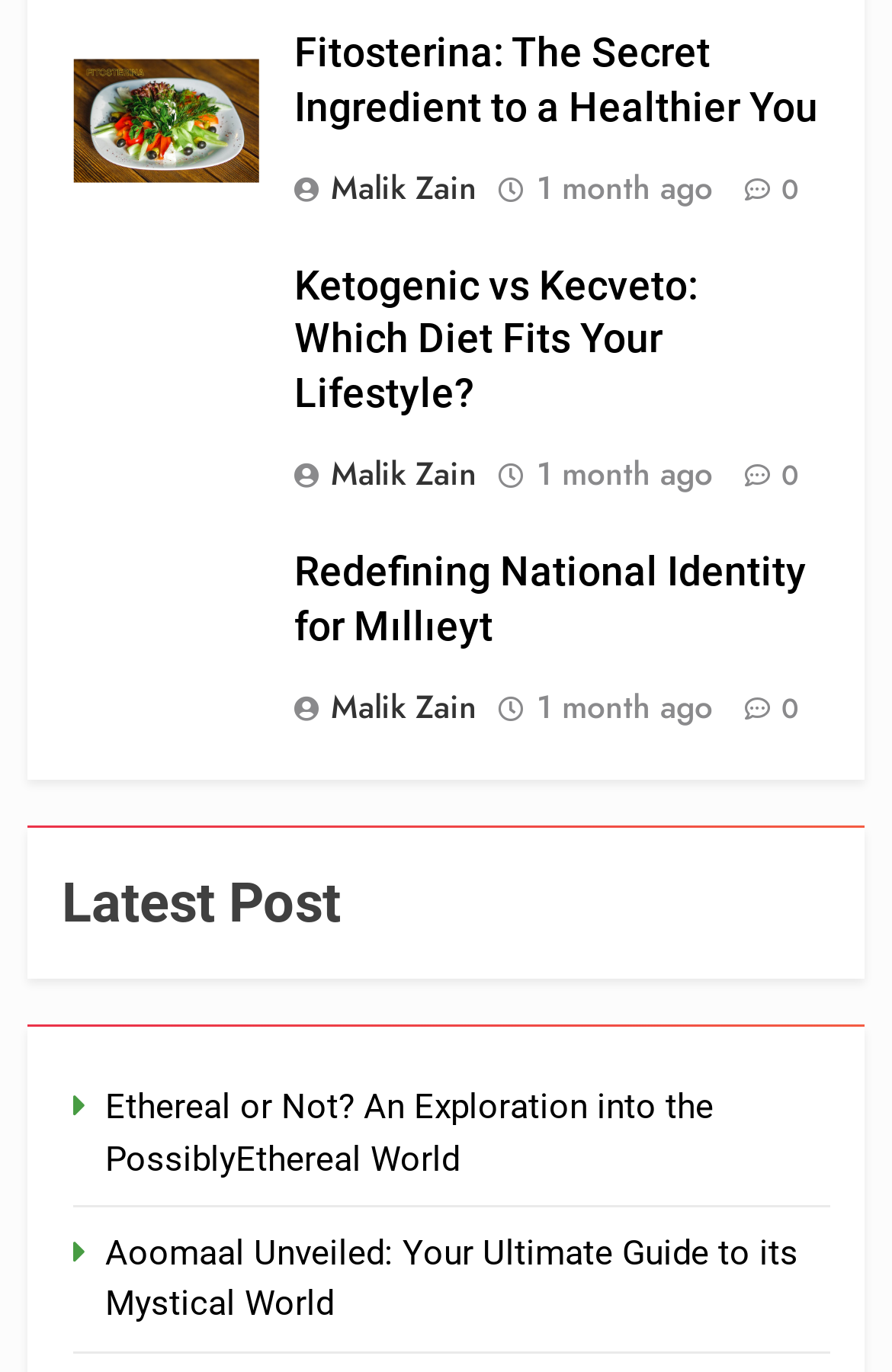Can you specify the bounding box coordinates for the region that should be clicked to fulfill this instruction: "View the post by Malik Zain".

[0.329, 0.119, 0.553, 0.153]